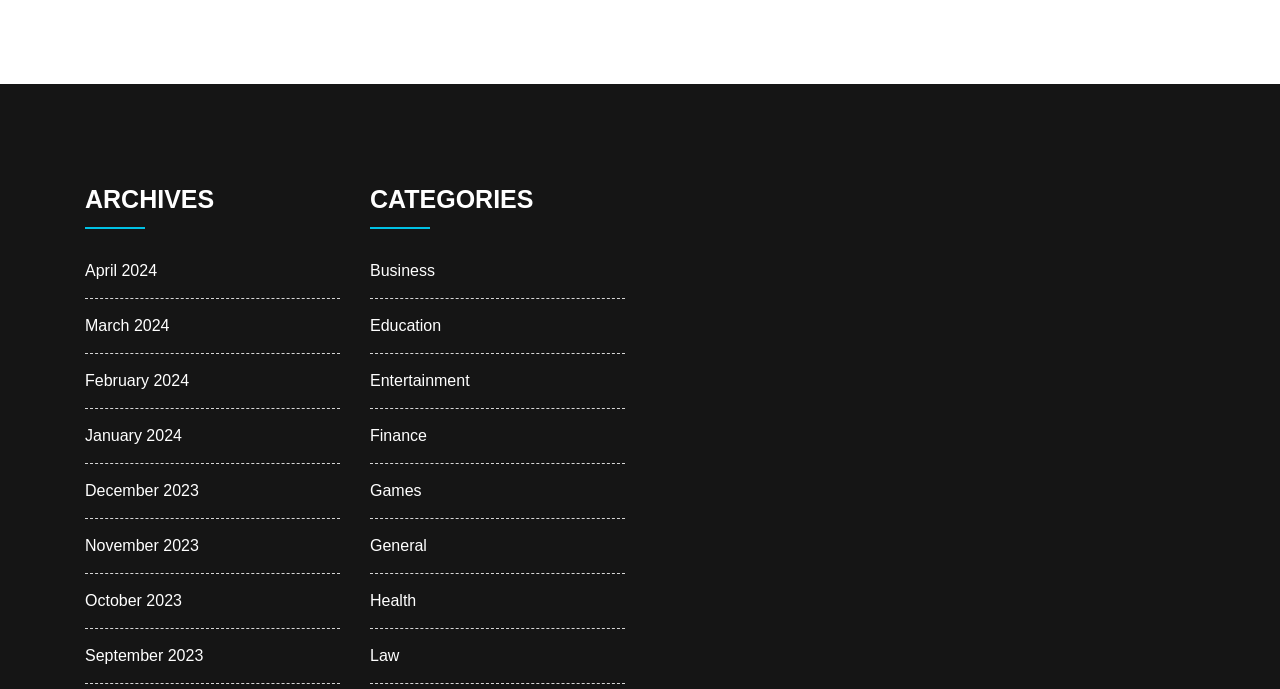Given the content of the image, can you provide a detailed answer to the question?
What is the first category listed?

I looked at the links under the 'CATEGORIES' heading and found that the first link is 'Business', which is the first category listed.